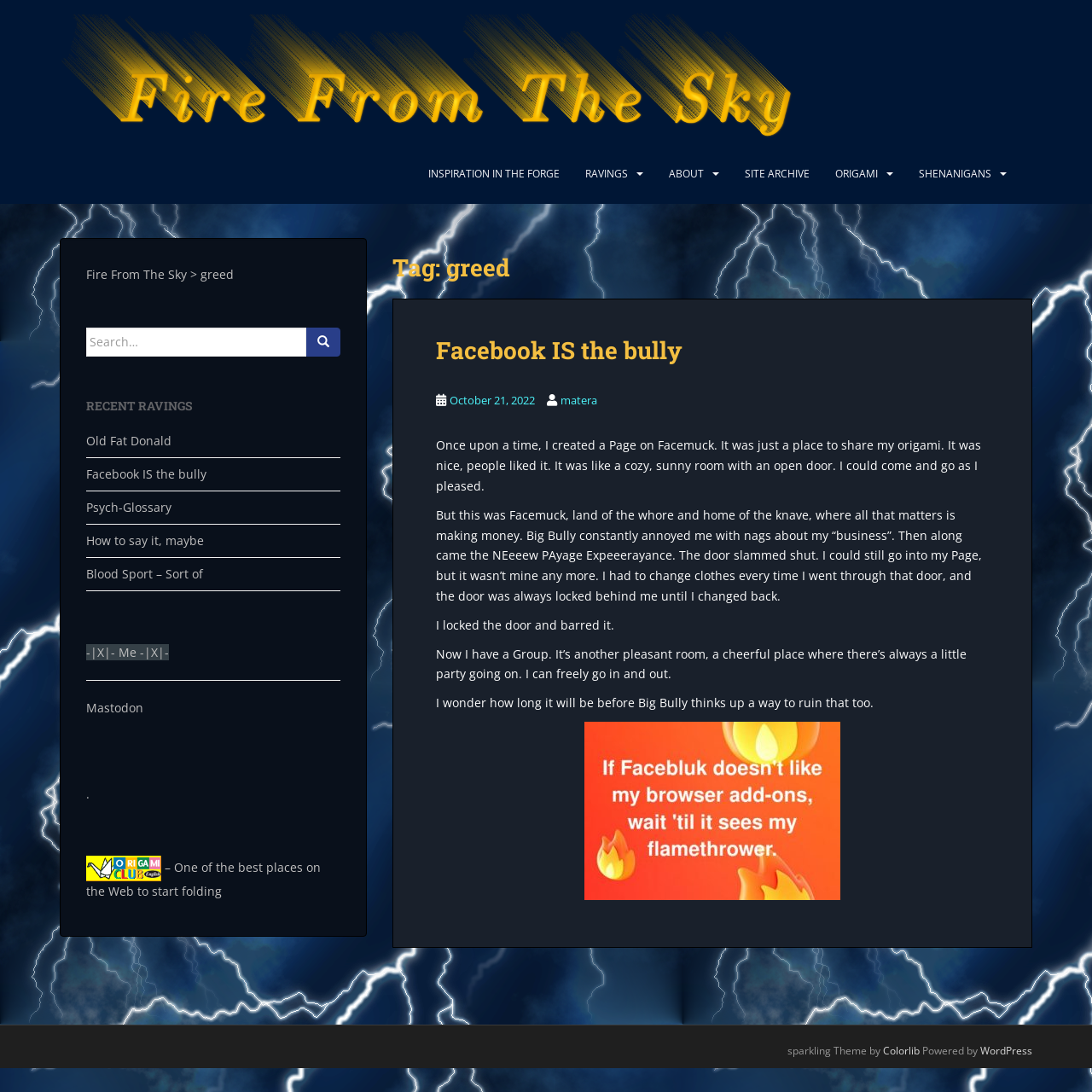What type of content is shared on the Origami Club link?
Can you offer a detailed and complete answer to this question?

I found the link 'Origami Club' in the sidebar, which is accompanied by an image. Based on the context and the image, I inferred that the link shares origami-related content.